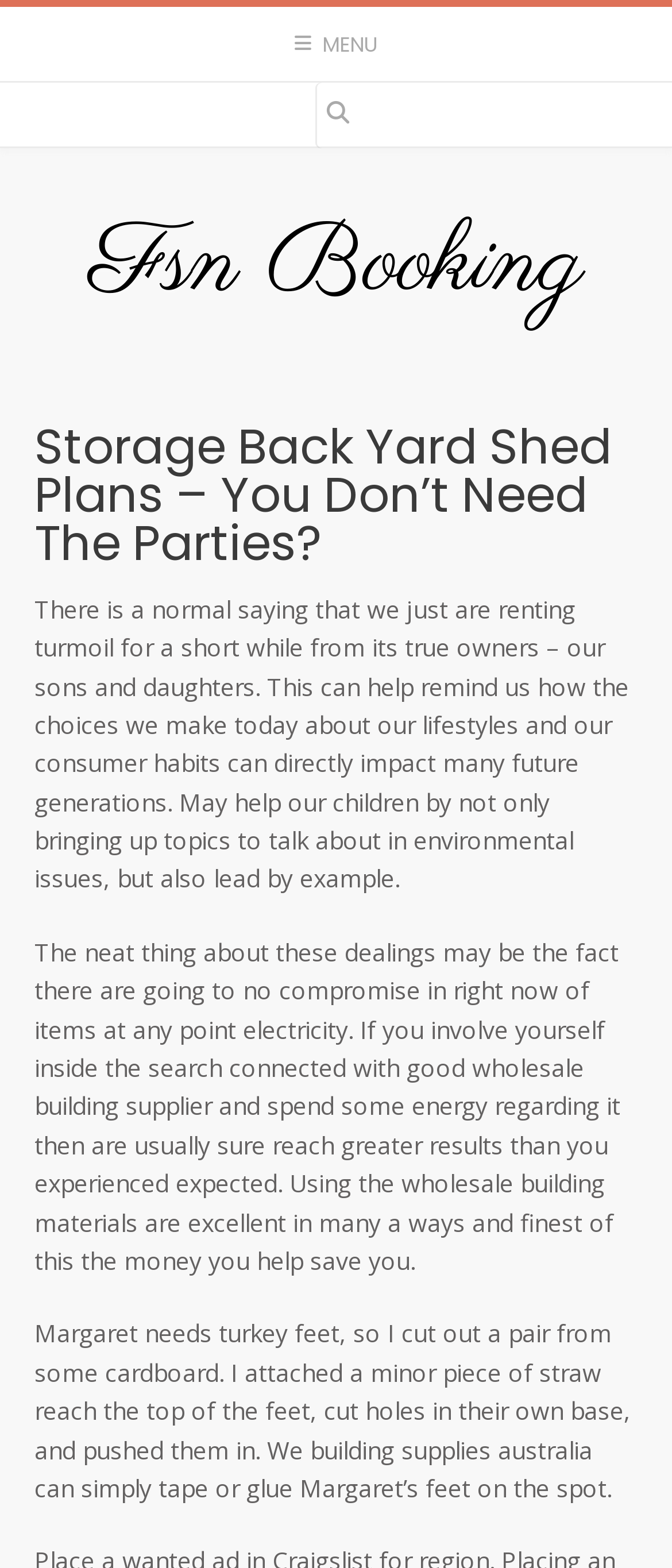Please respond in a single word or phrase: 
How many paragraphs are on the webpage?

3